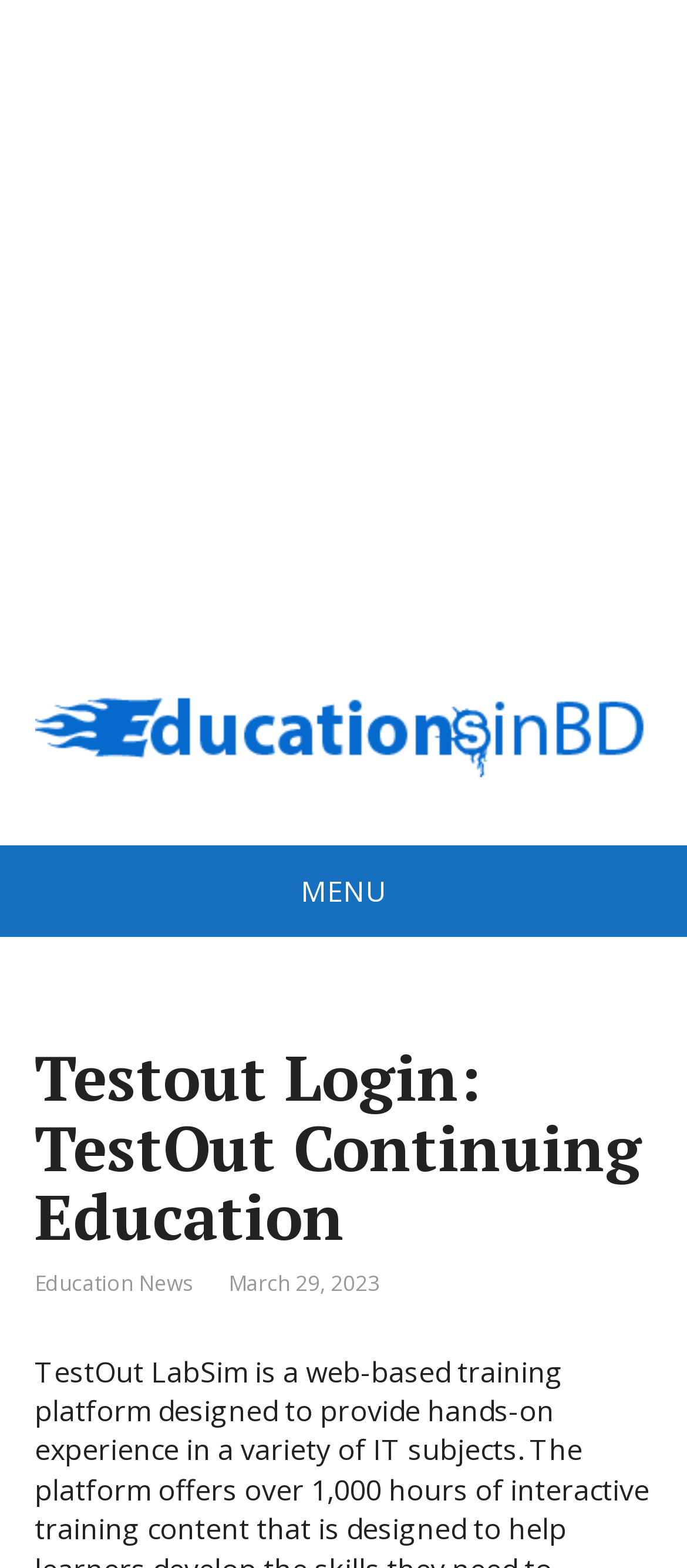Provide your answer in a single word or phrase: 
What is the text of the first link on the webpage?

https://educationsinbd.com